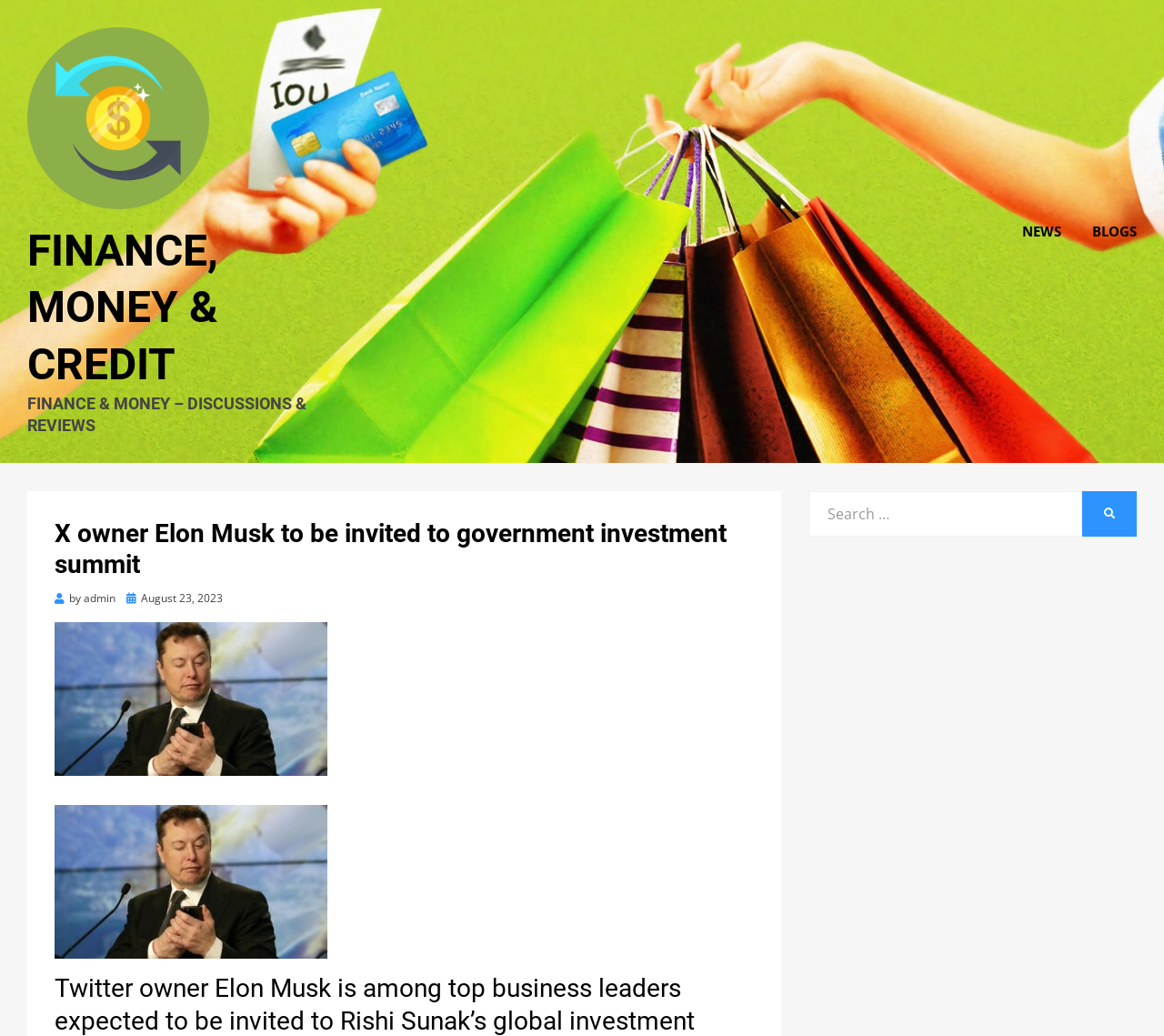Utilize the details in the image to thoroughly answer the following question: What is the topic of the image below the article title?

I determined the topic of the image by looking at the image's description, which mentions 'Elon Musk is considering cutting Twitter’s workforce by almost 75 per cent...', which suggests that the image is related to Elon Musk.